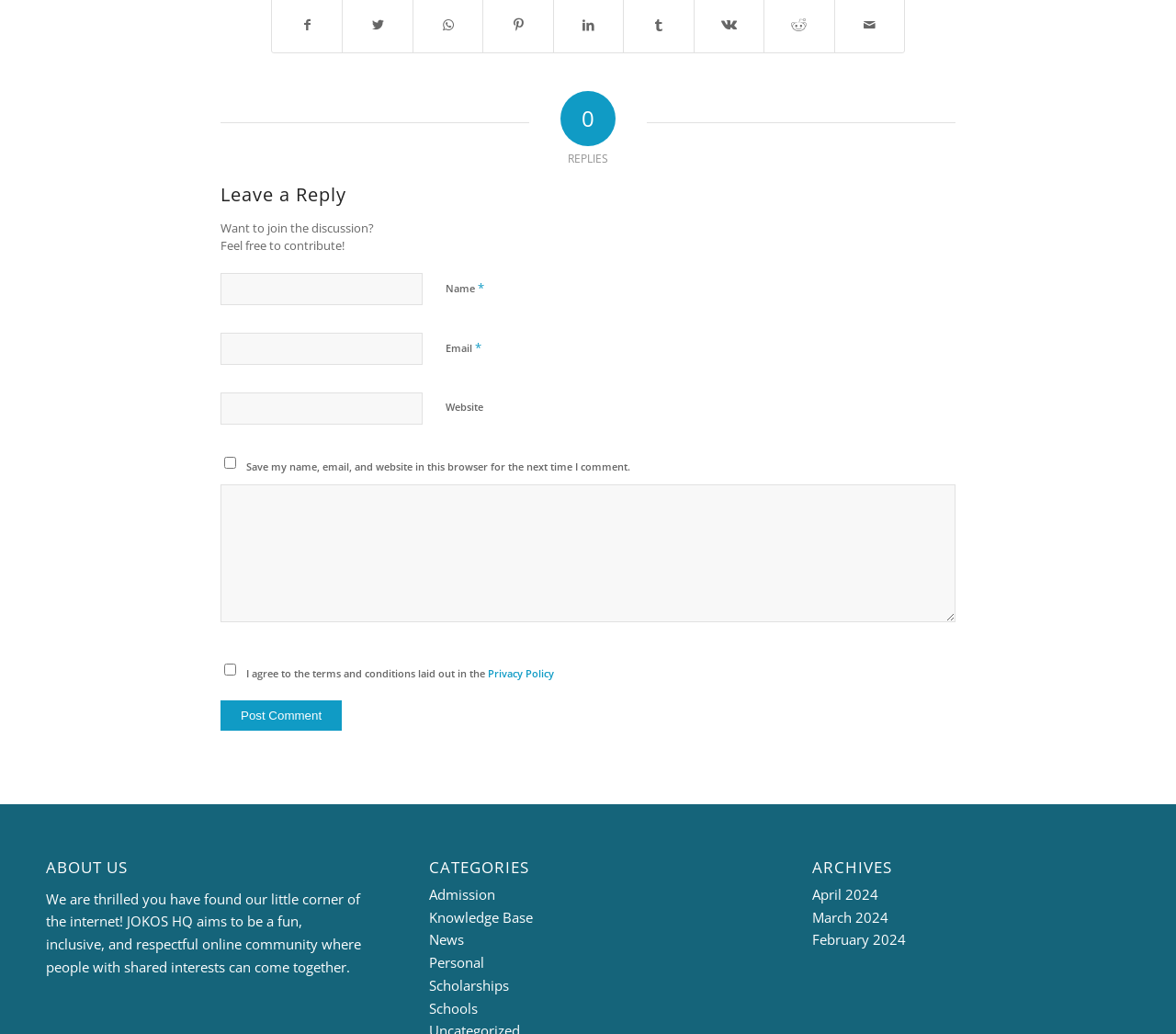Specify the bounding box coordinates for the region that must be clicked to perform the given instruction: "Click the Archives link".

[0.691, 0.831, 0.961, 0.847]